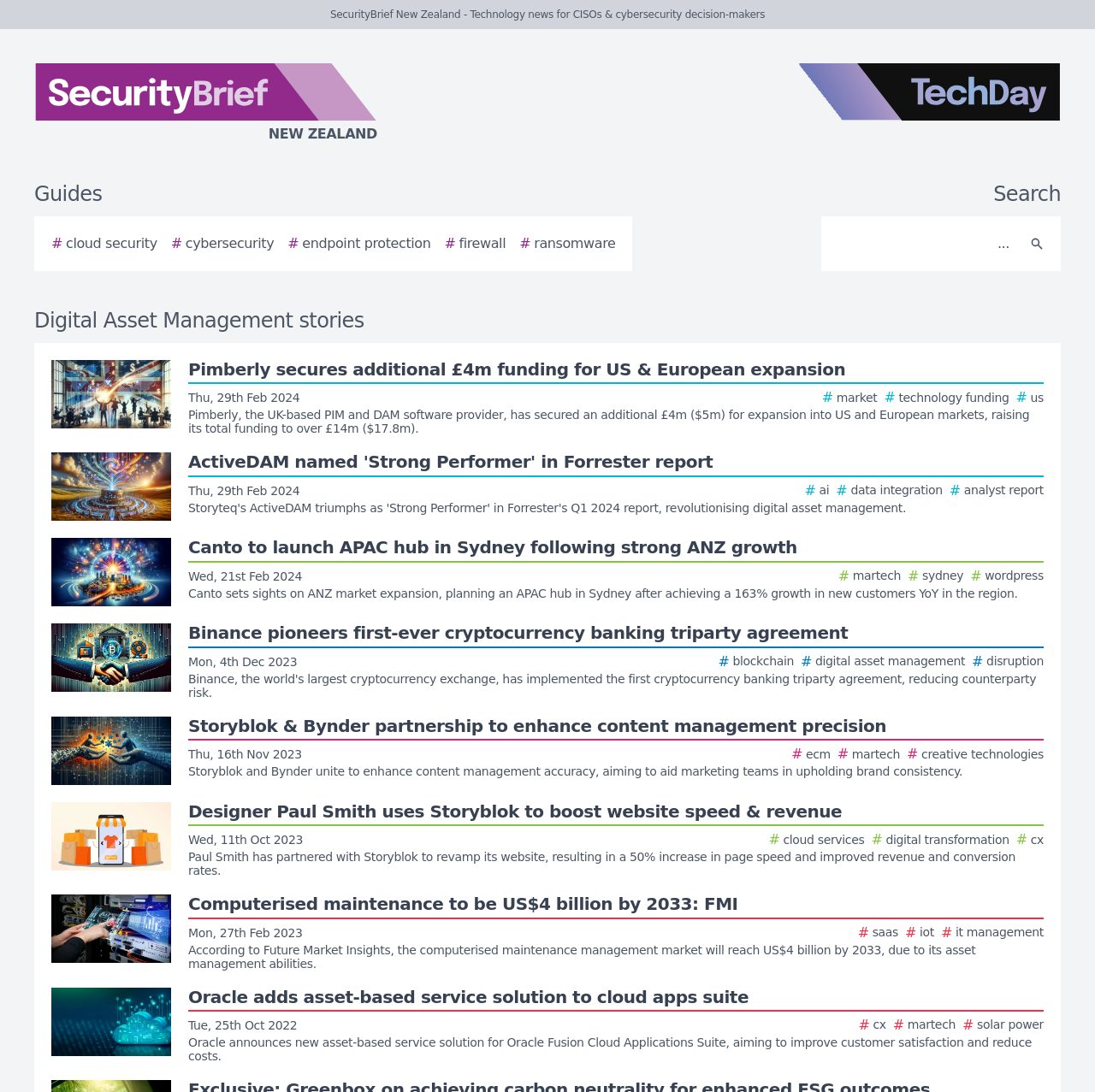How many story links are on the webpage?
Please analyze the image and answer the question with as much detail as possible.

I counted the number of link elements with the text starting with 'Story image' and found 9 of them. These links appear to be stories or articles related to Digital Asset Management.